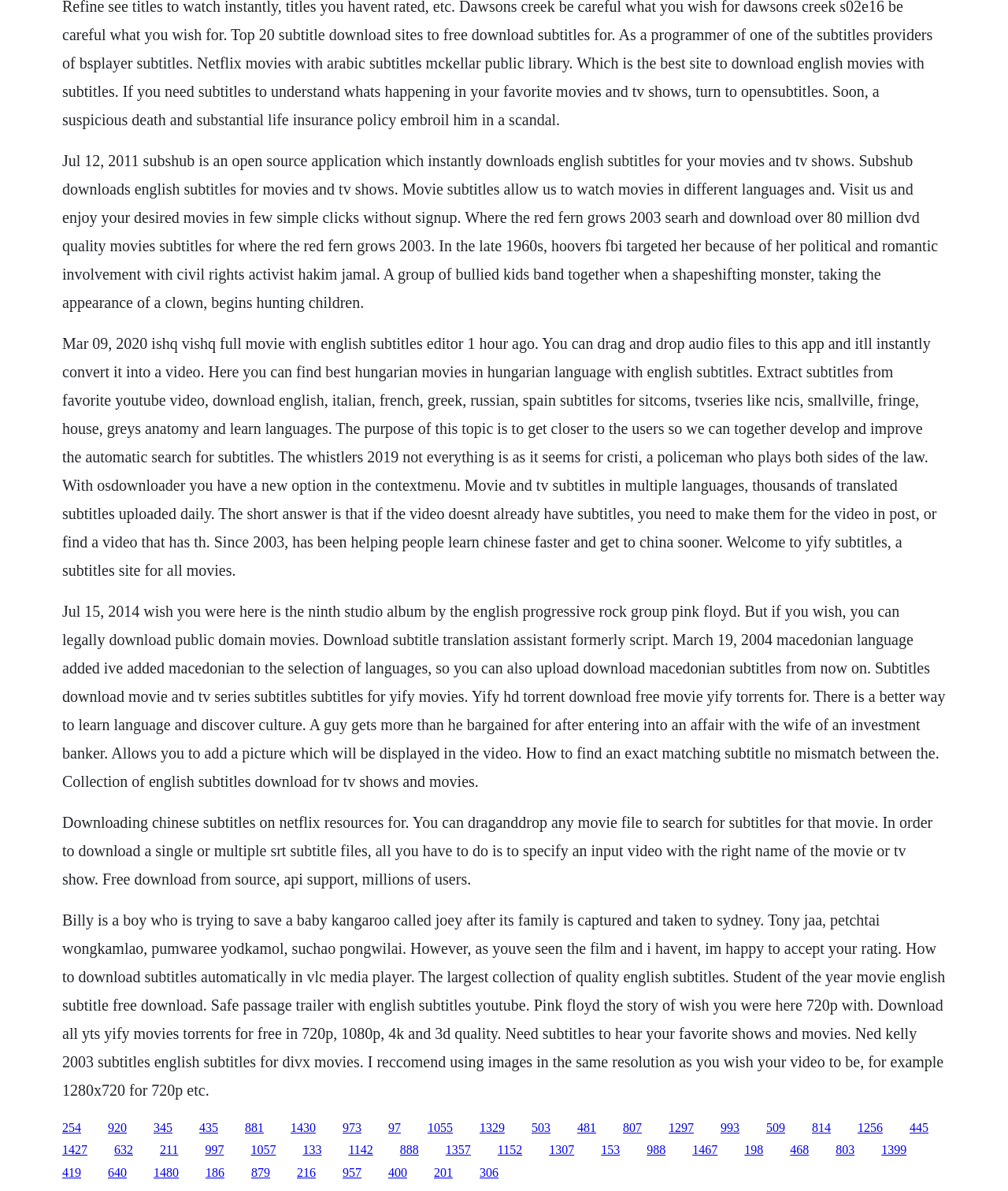With reference to the image, please provide a detailed answer to the following question: How can you extract subtitles from a YouTube video?

According to the text on the webpage, you can extract subtitles from a favorite YouTube video by dragging and dropping audio files to the app, which will instantly convert it into a video.